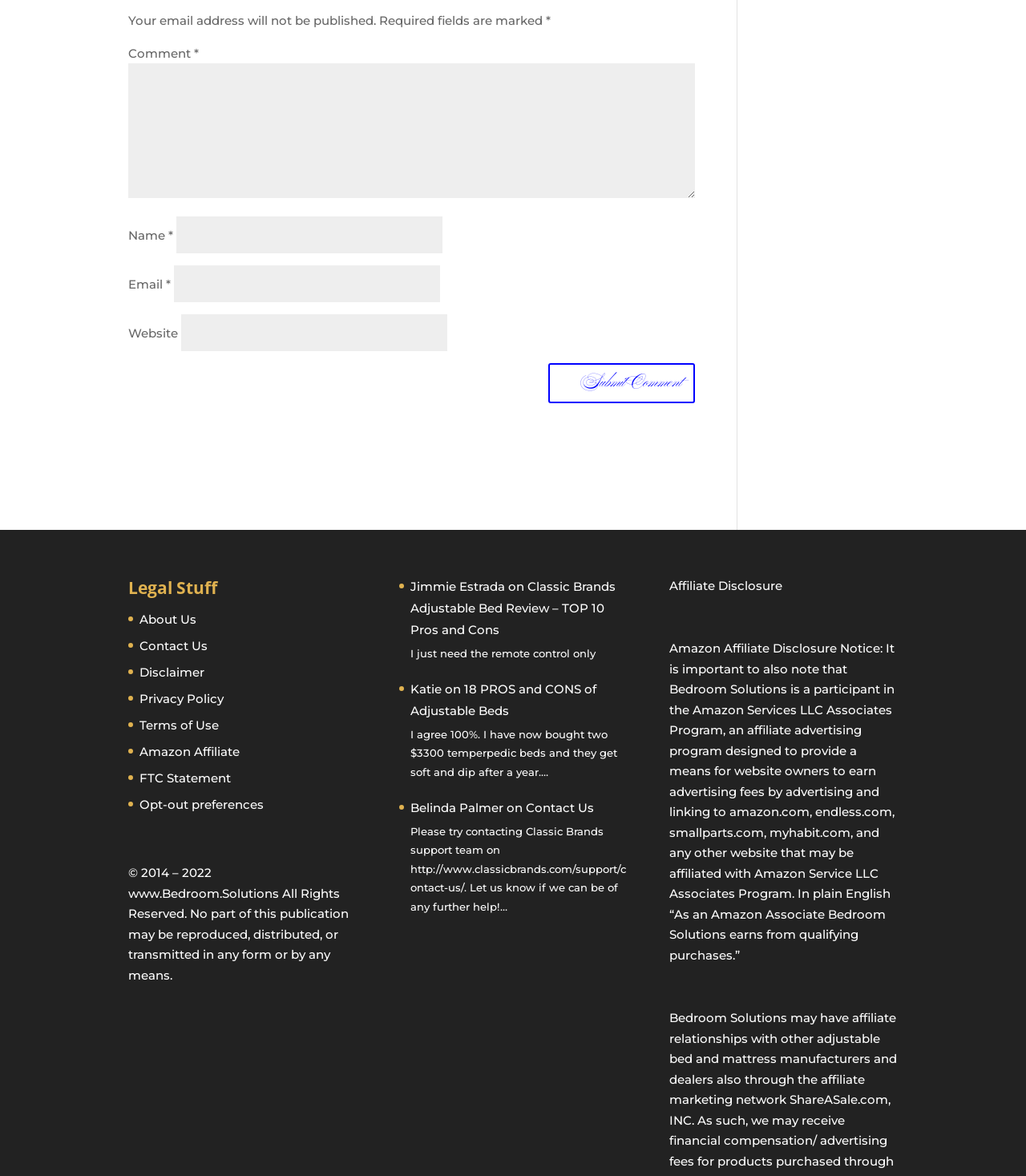Could you specify the bounding box coordinates for the clickable section to complete the following instruction: "Visit the About Us page"?

[0.136, 0.52, 0.191, 0.533]